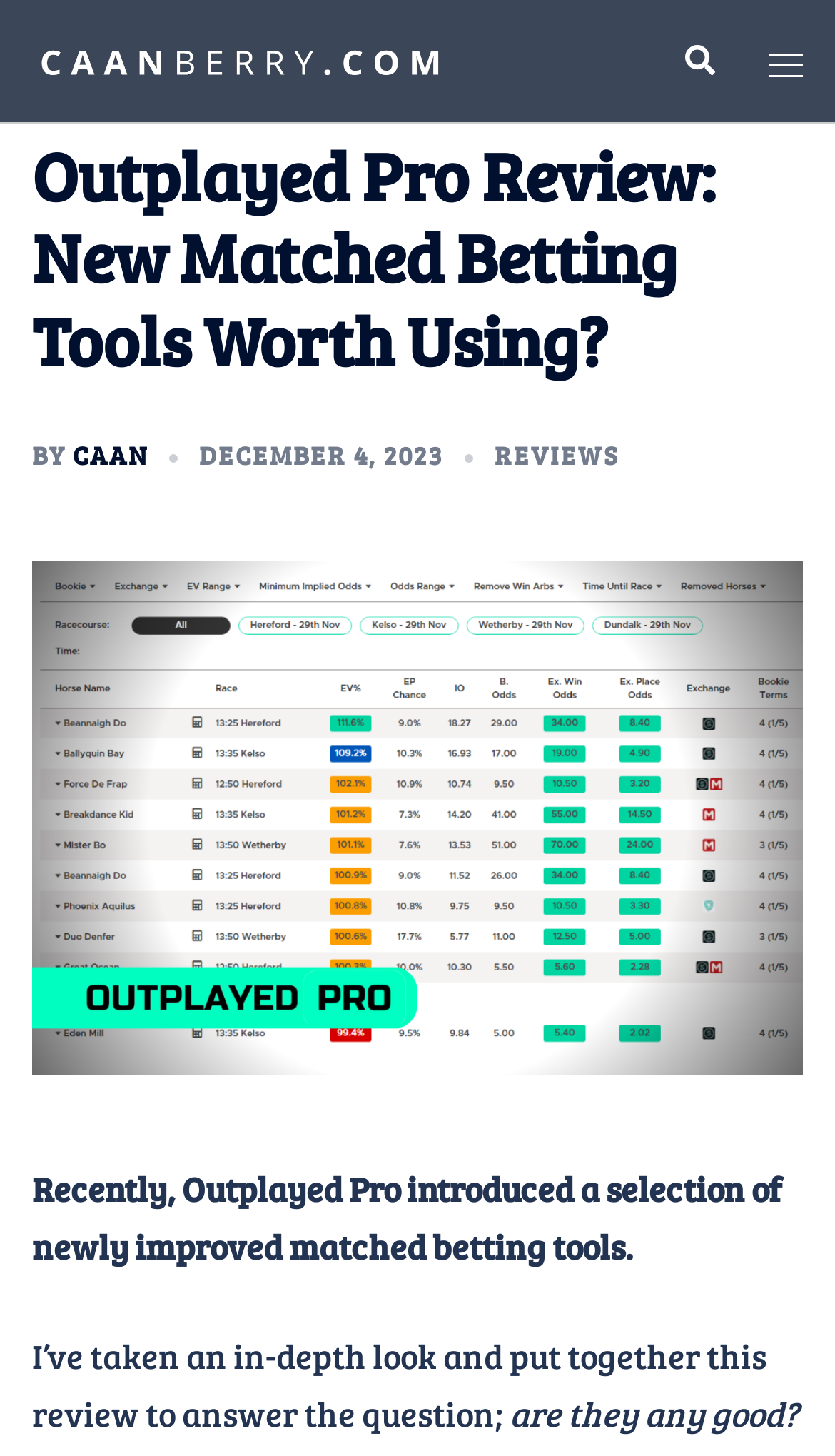Please determine the bounding box coordinates for the element with the description: "December 4, 2023December 9, 2023".

[0.238, 0.3, 0.531, 0.324]